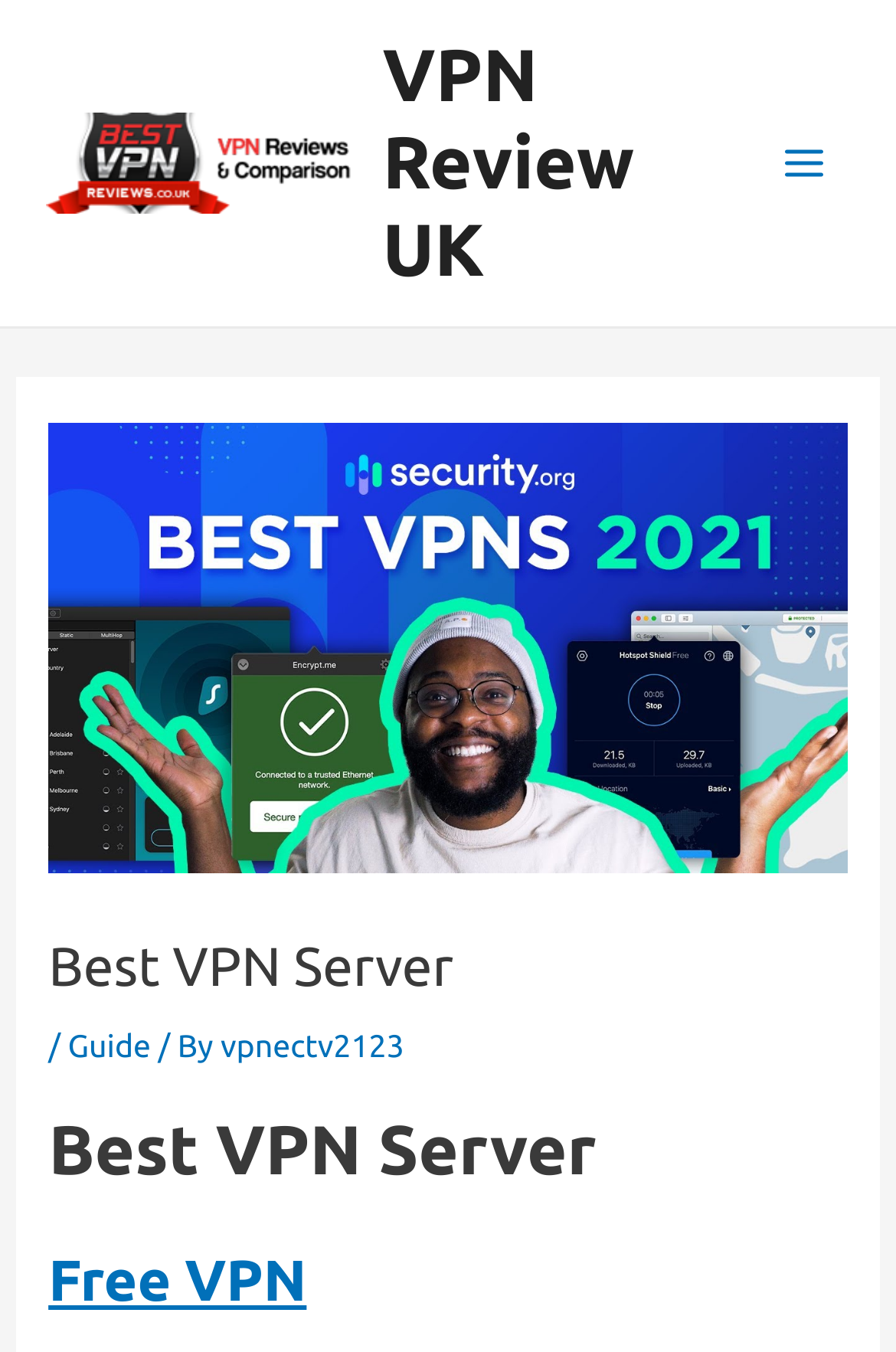Based on the element description: "VPN Review UK", identify the UI element and provide its bounding box coordinates. Use four float numbers between 0 and 1, [left, top, right, bottom].

[0.427, 0.025, 0.708, 0.216]